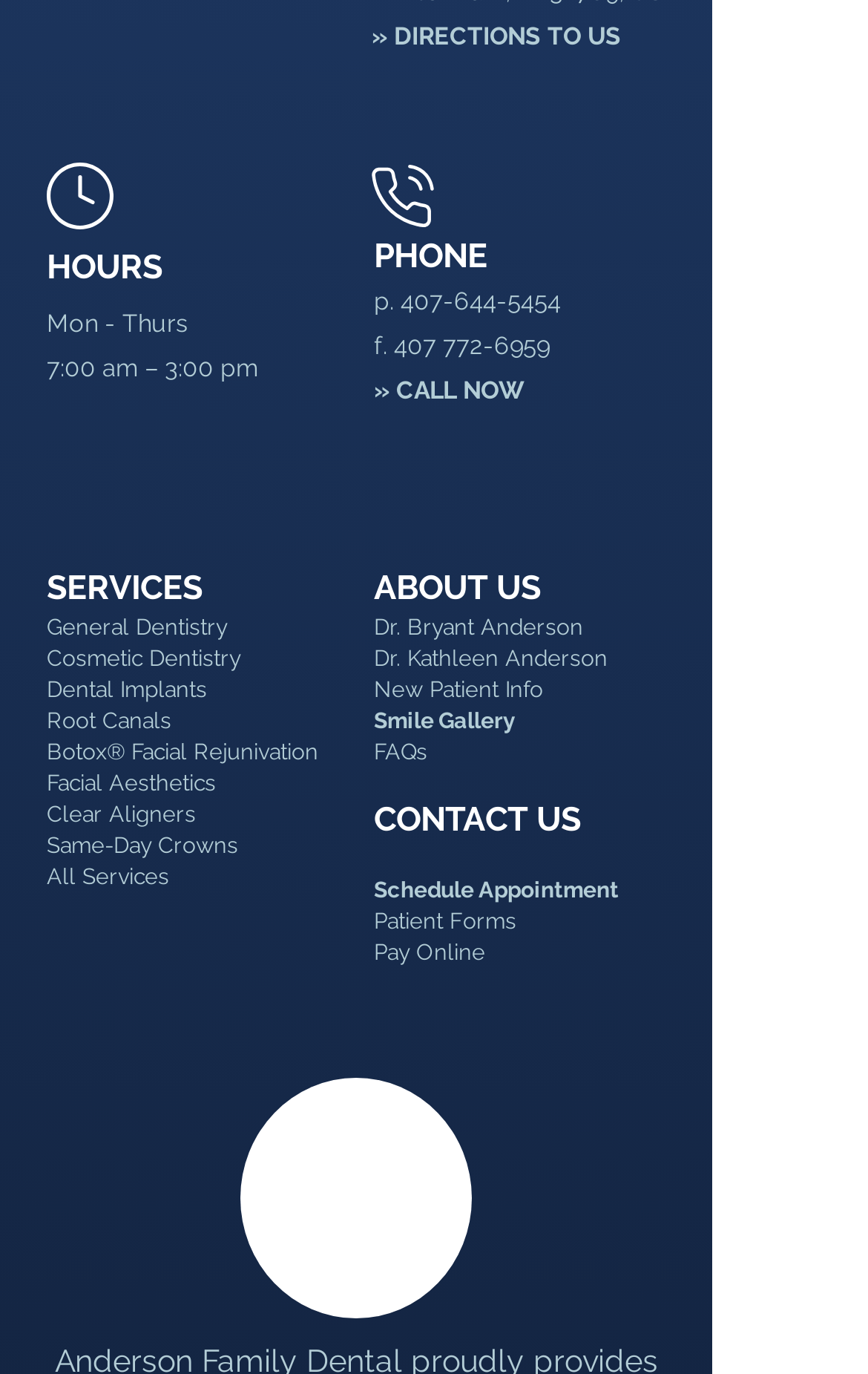Please specify the bounding box coordinates of the clickable region to carry out the following instruction: "Call the office". The coordinates should be four float numbers between 0 and 1, in the format [left, top, right, bottom].

[0.462, 0.21, 0.646, 0.231]